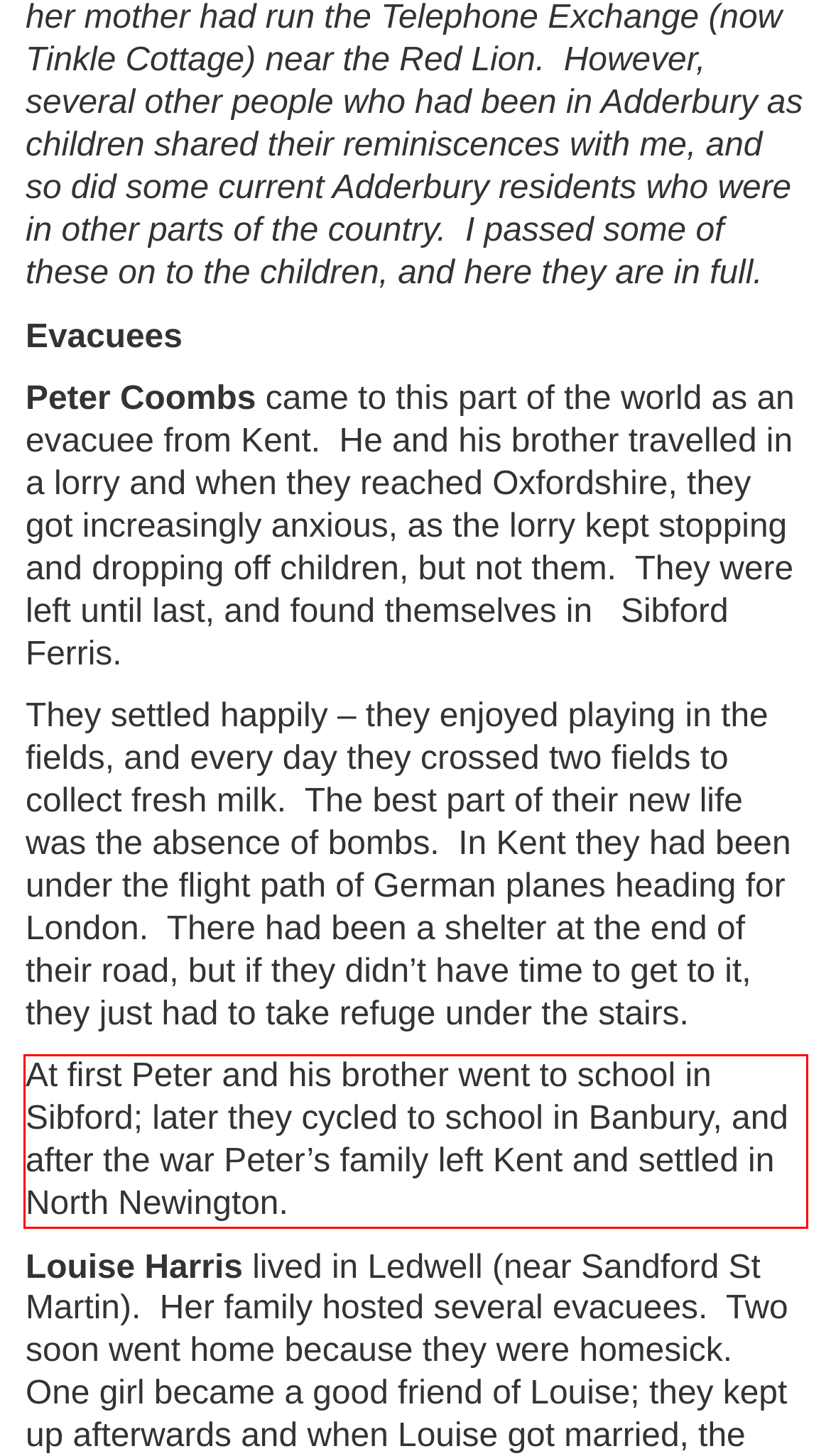Given a screenshot of a webpage, identify the red bounding box and perform OCR to recognize the text within that box.

At first Peter and his brother went to school in Sibford; later they cycled to school in Banbury, and after the war Peter’s family left Kent and settled in North Newington.